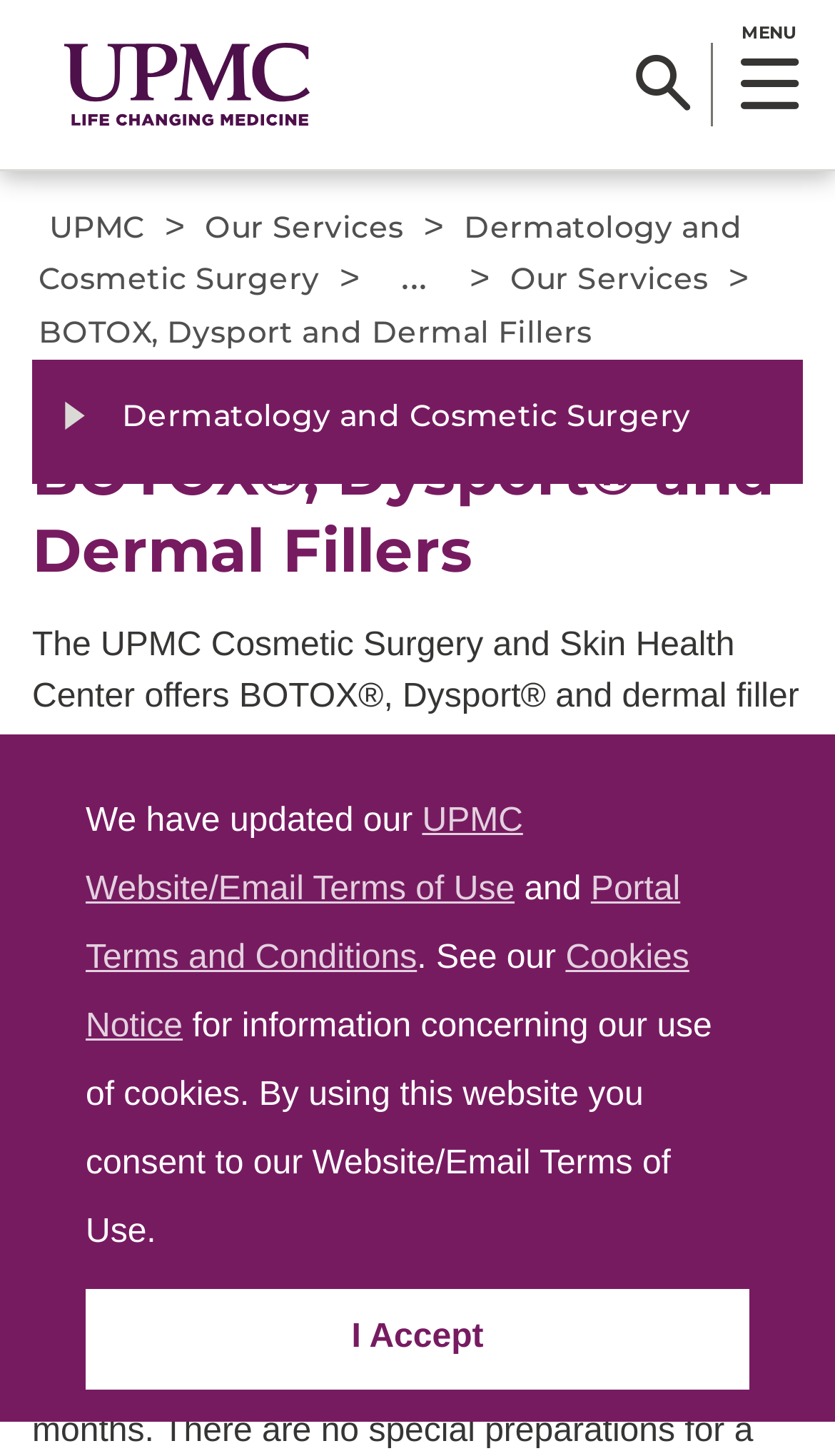Determine the bounding box for the UI element as described: "UPMC". The coordinates should be represented as four float numbers between 0 and 1, formatted as [left, top, right, bottom].

[0.046, 0.141, 0.186, 0.169]